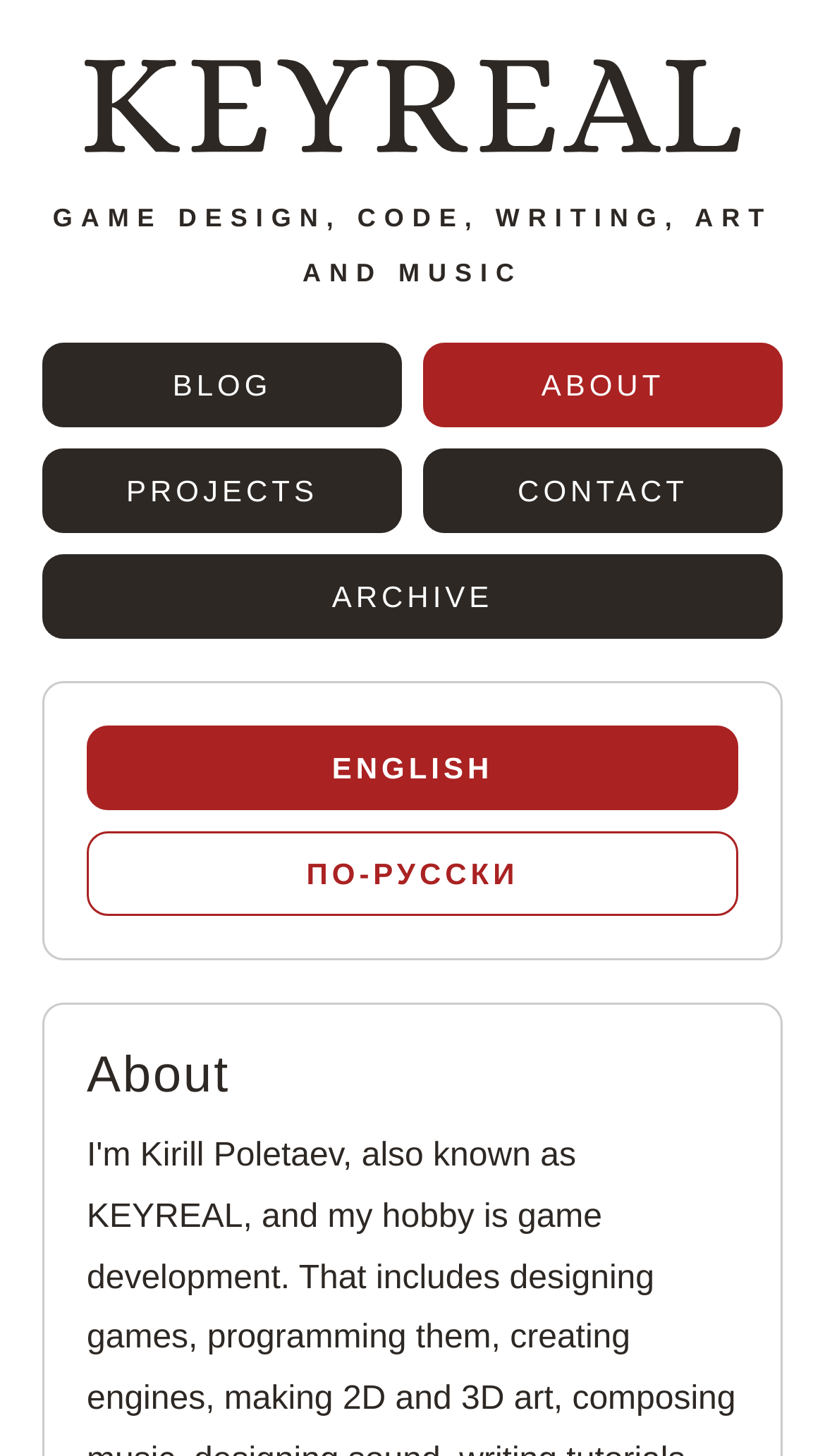Give a short answer to this question using one word or a phrase:
What languages are available for the website?

English, Russian